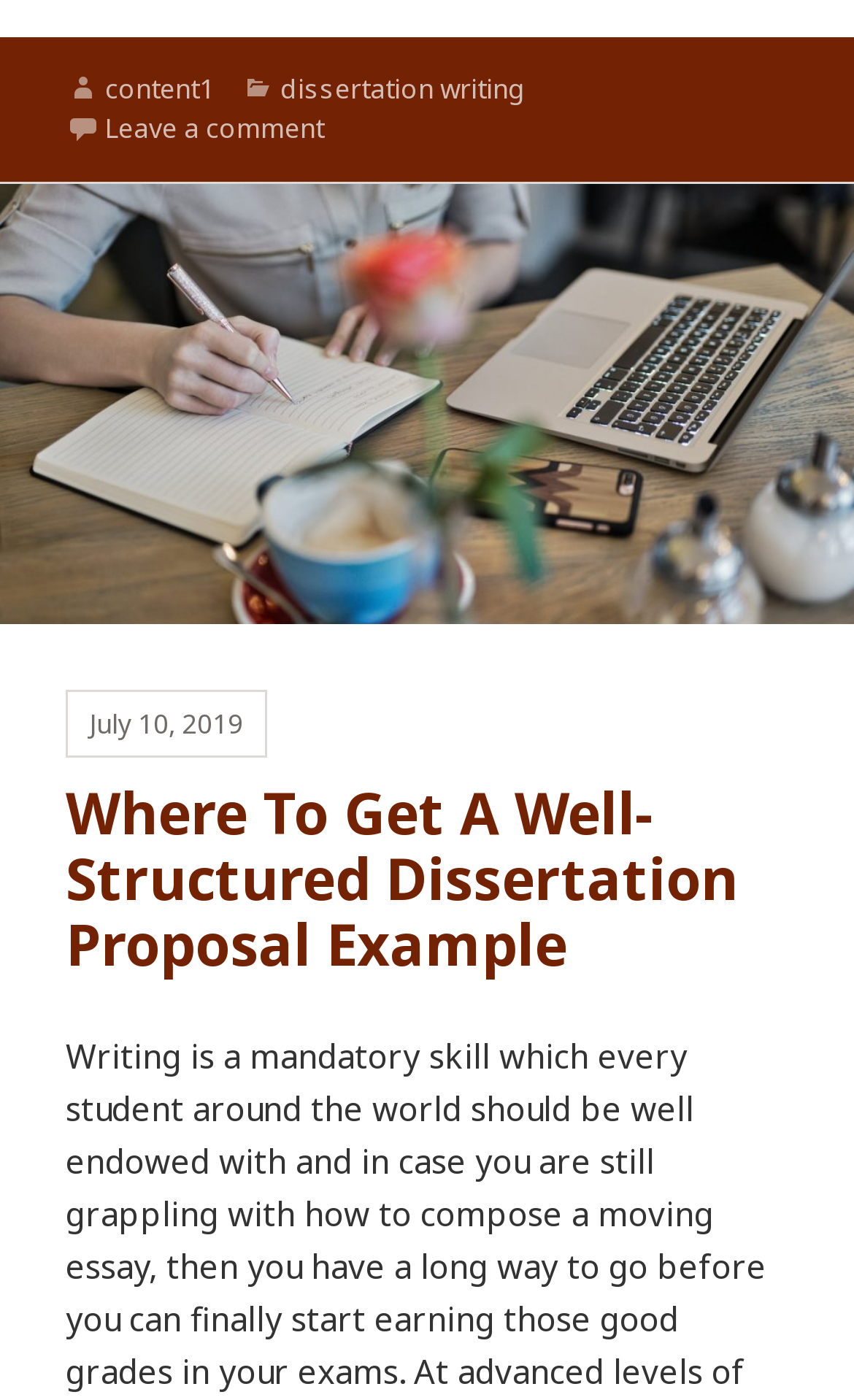Look at the image and give a detailed response to the following question: What is the purpose of the link 'Leave a comment'?

The purpose of the link 'Leave a comment' can be inferred by its placement in the footer section and its text content, suggesting that it allows users to comment on the post.